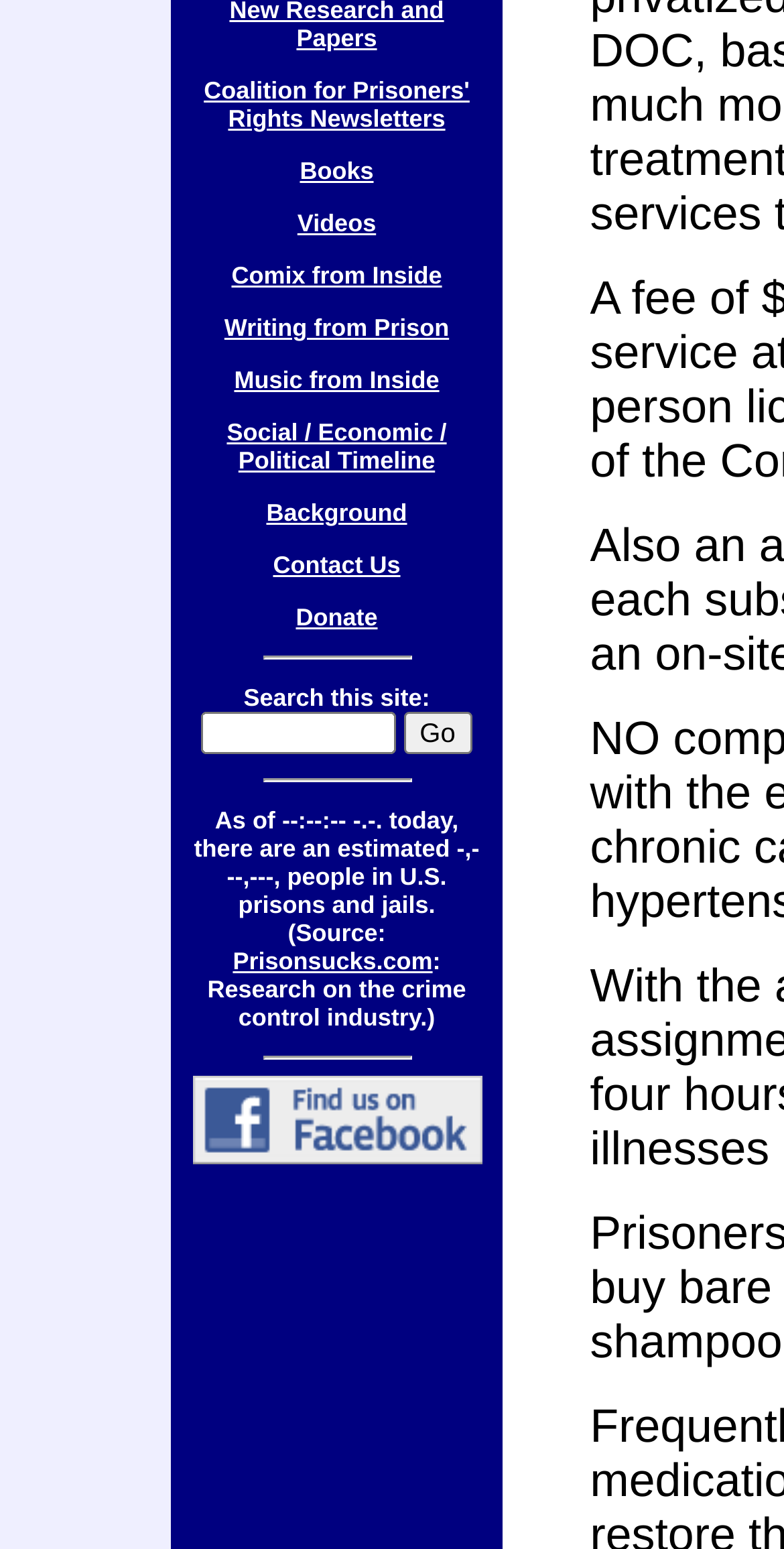Determine the bounding box coordinates for the UI element described. Format the coordinates as (top-left x, top-left y, bottom-right x, bottom-right y) and ensure all values are between 0 and 1. Element description: Contact Us

[0.348, 0.356, 0.511, 0.374]